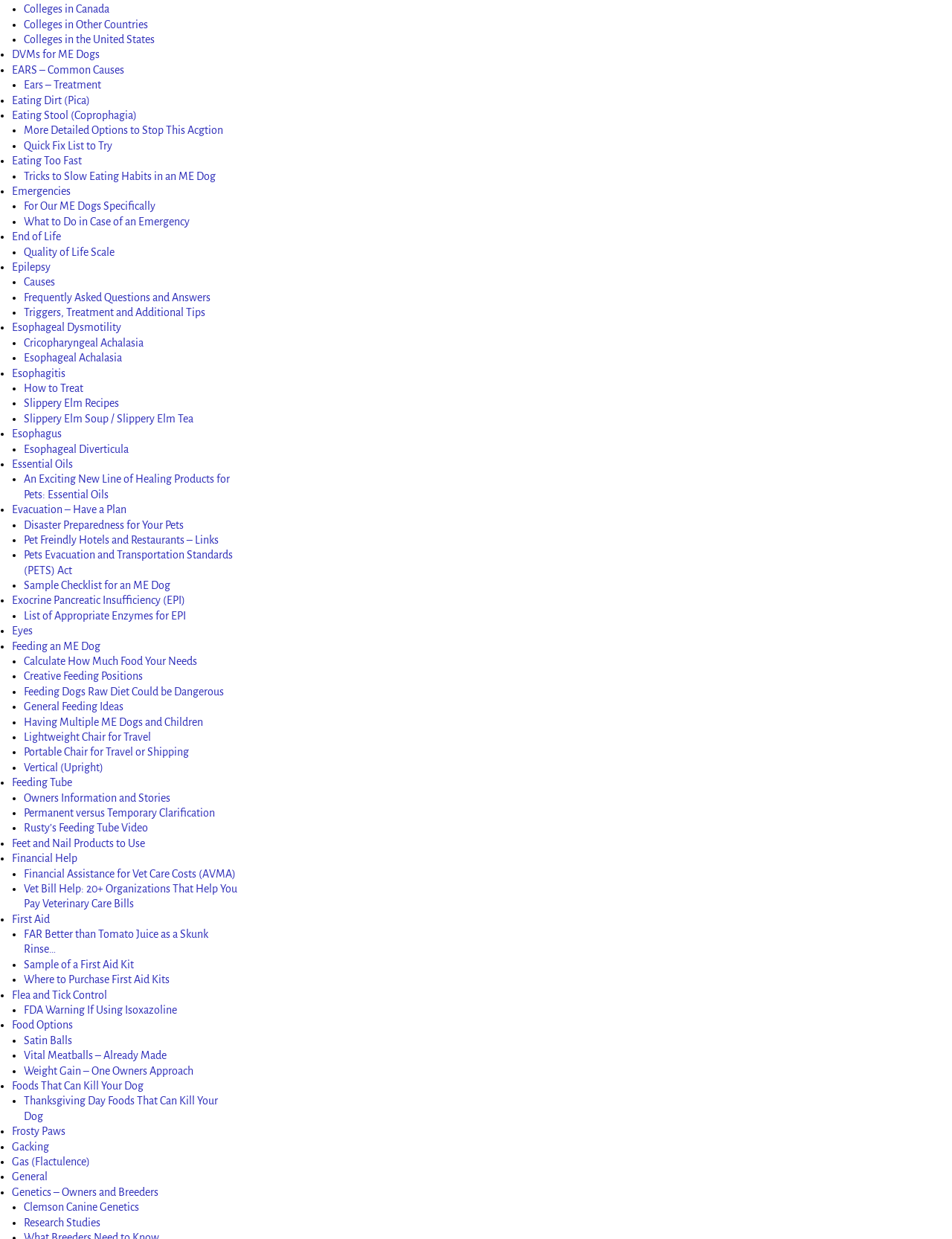Determine the bounding box coordinates for the area that should be clicked to carry out the following instruction: "Click on Colleges in Canada".

[0.025, 0.003, 0.115, 0.012]